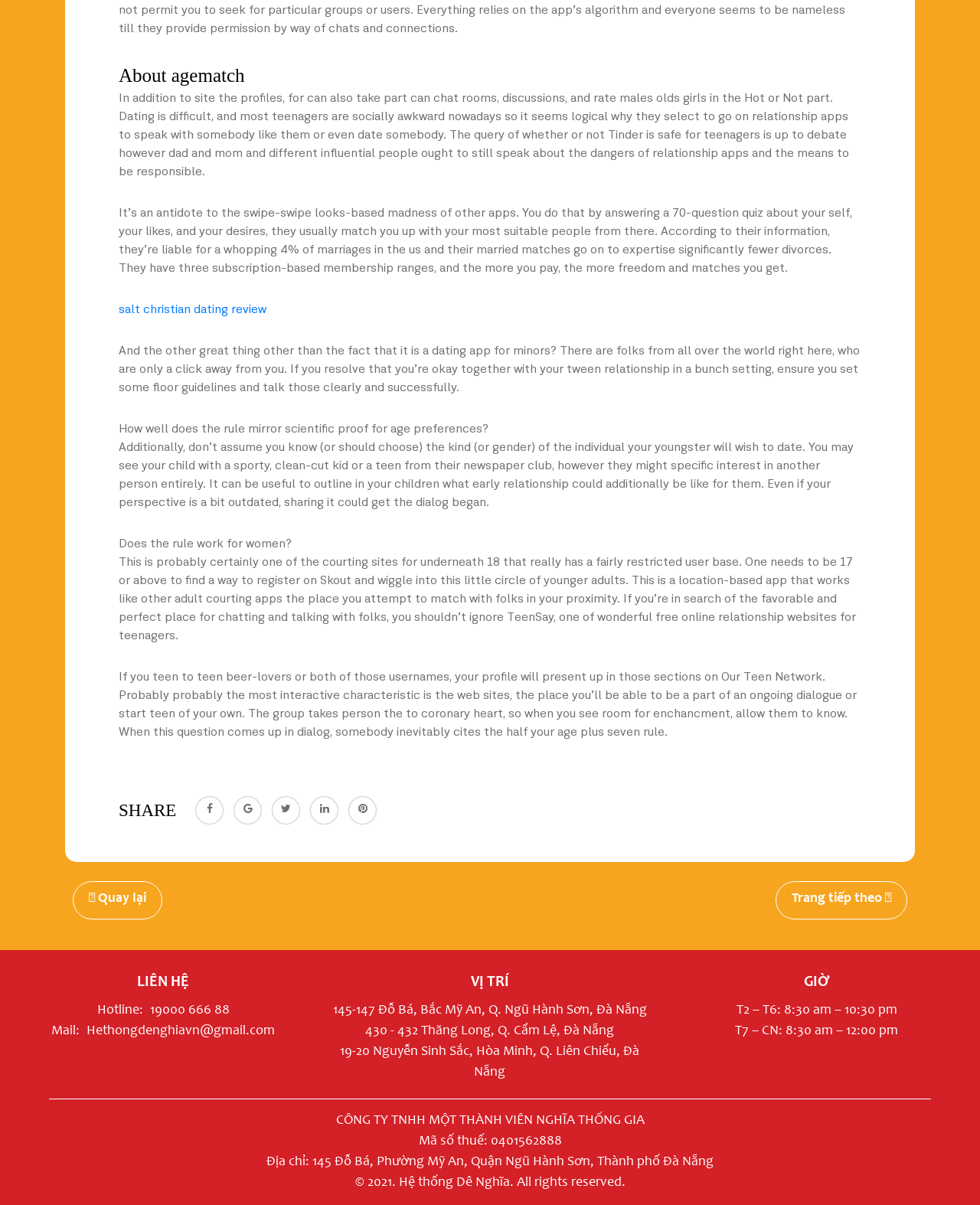What is the name of the company mentioned at the bottom of the webpage?
Relying on the image, give a concise answer in one word or a brief phrase.

CÔNG TY TNHH MỘT THÀNH VIÊN NGHĨA THỐNG GIA